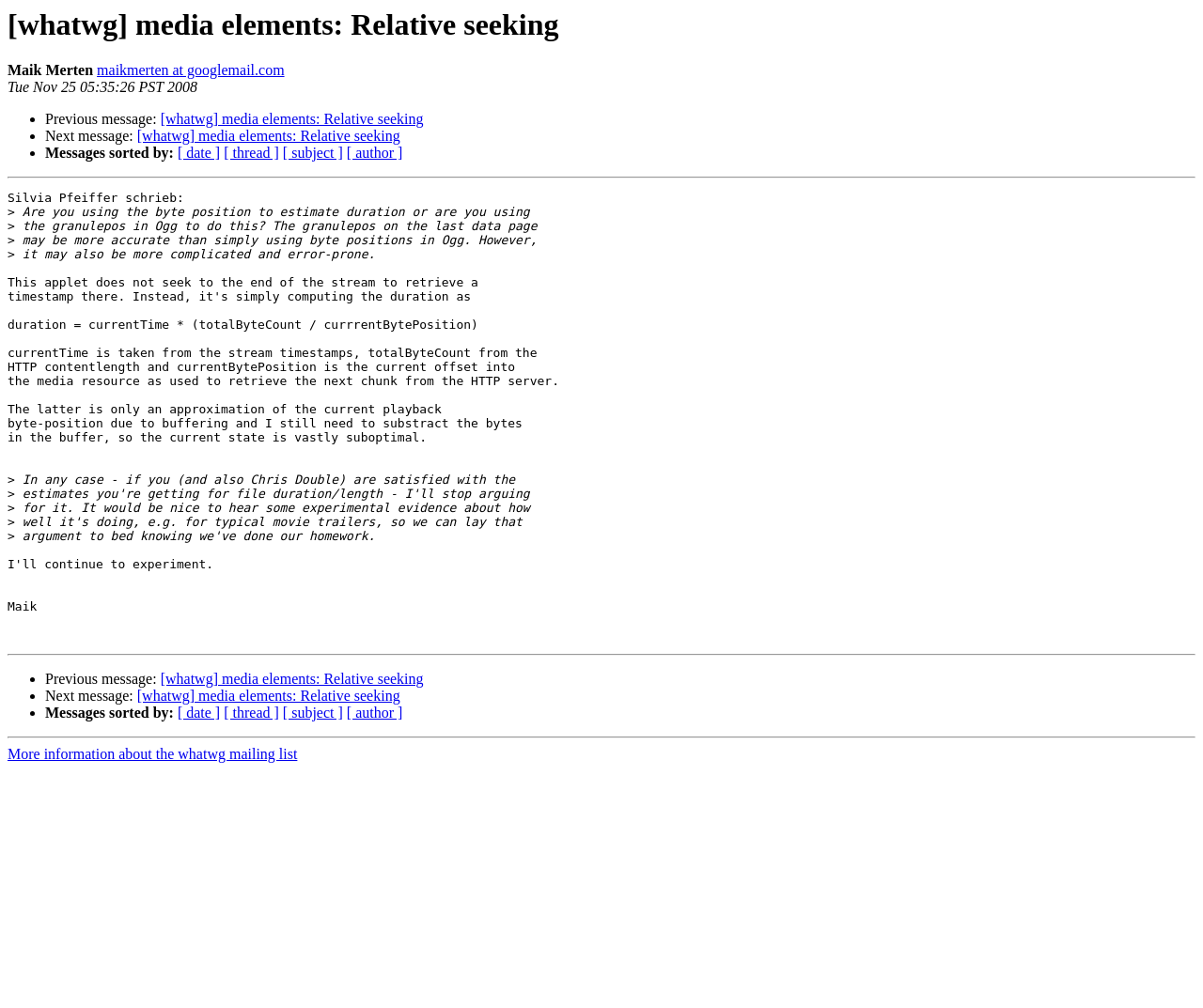Extract the bounding box coordinates for the HTML element that matches this description: "[ thread ]". The coordinates should be four float numbers between 0 and 1, i.e., [left, top, right, bottom].

[0.186, 0.144, 0.232, 0.16]